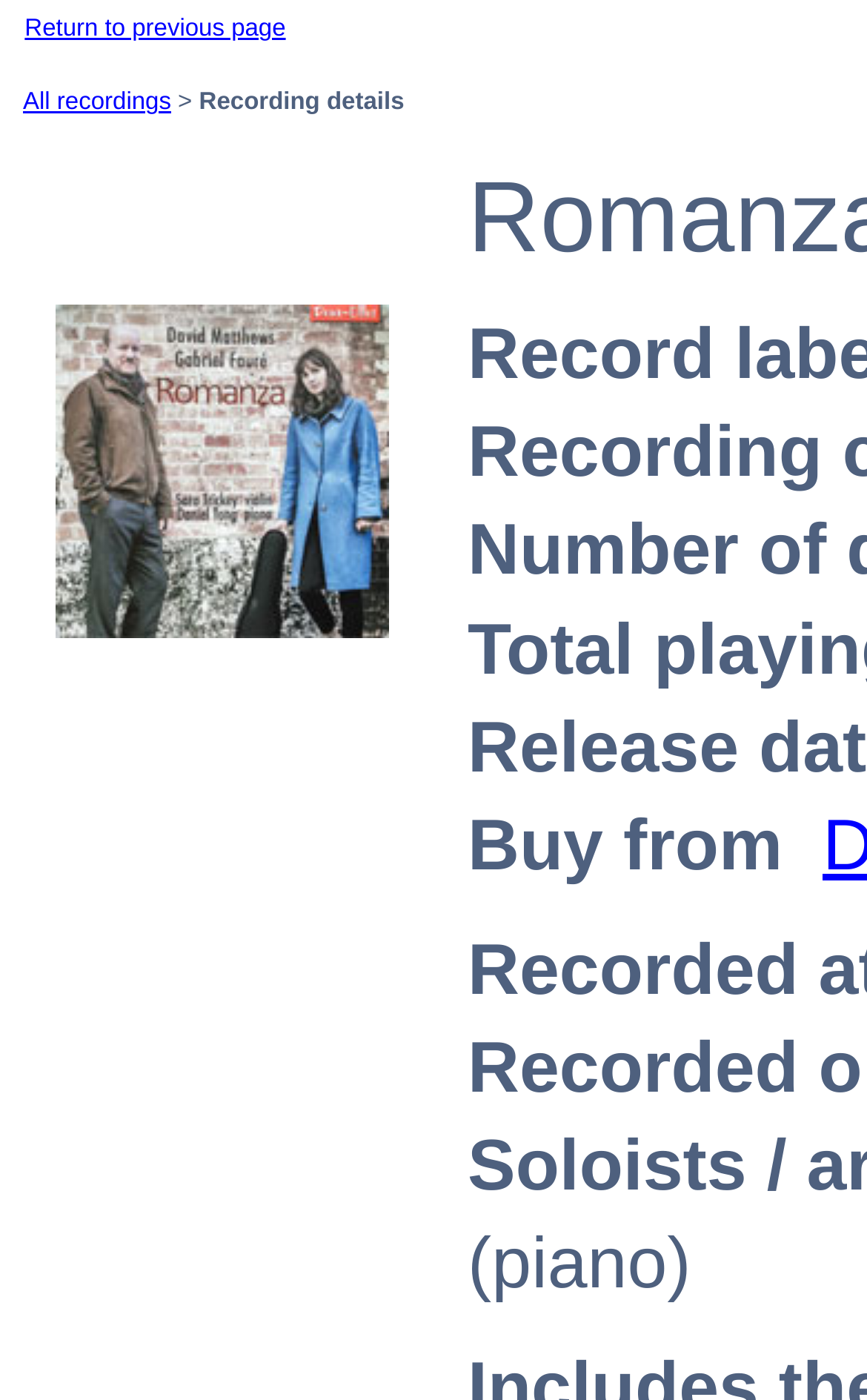Please provide a short answer using a single word or phrase for the question:
What is the text on the bottom right of the page?

Buy from